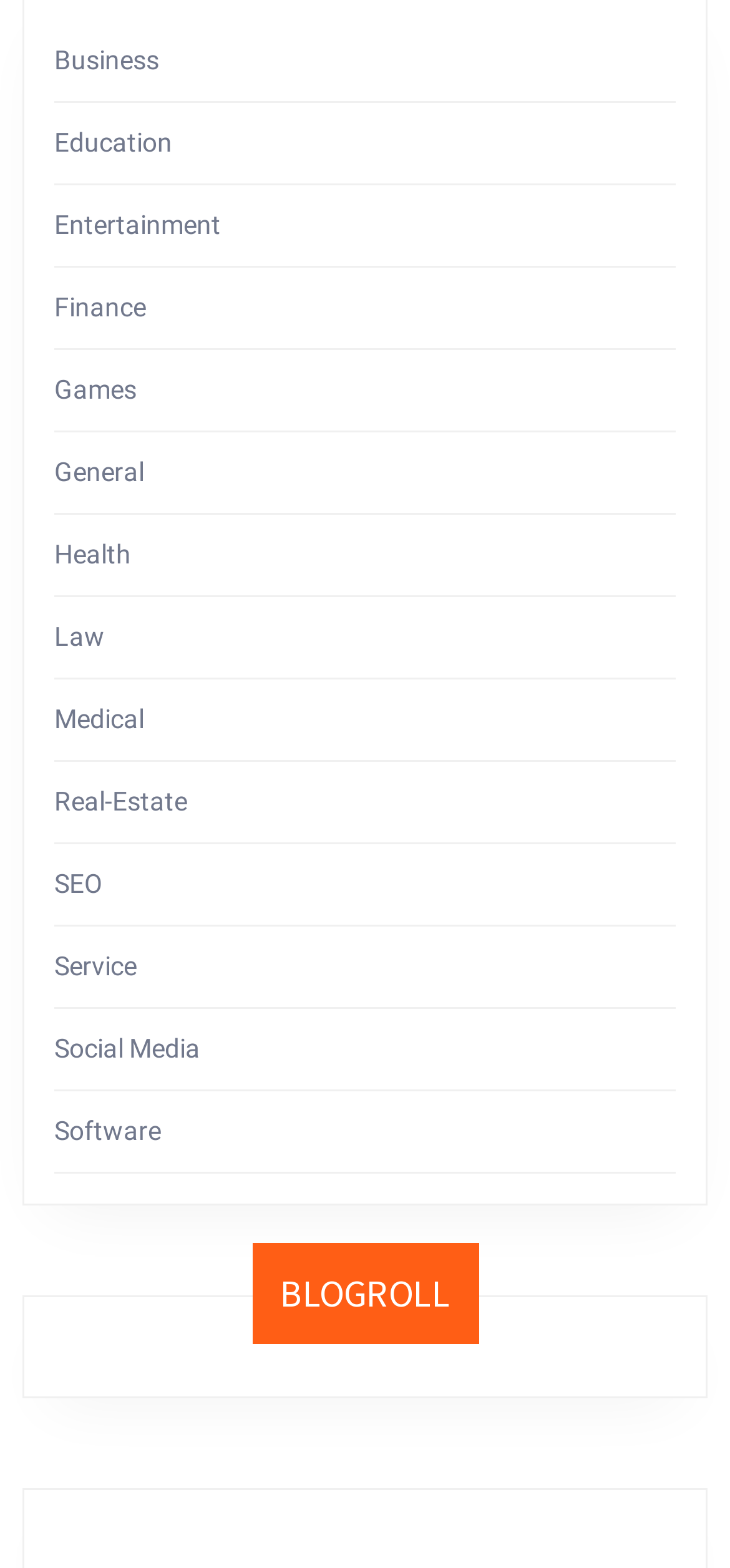Provide the bounding box coordinates of the area you need to click to execute the following instruction: "Click on Business".

[0.074, 0.029, 0.218, 0.048]